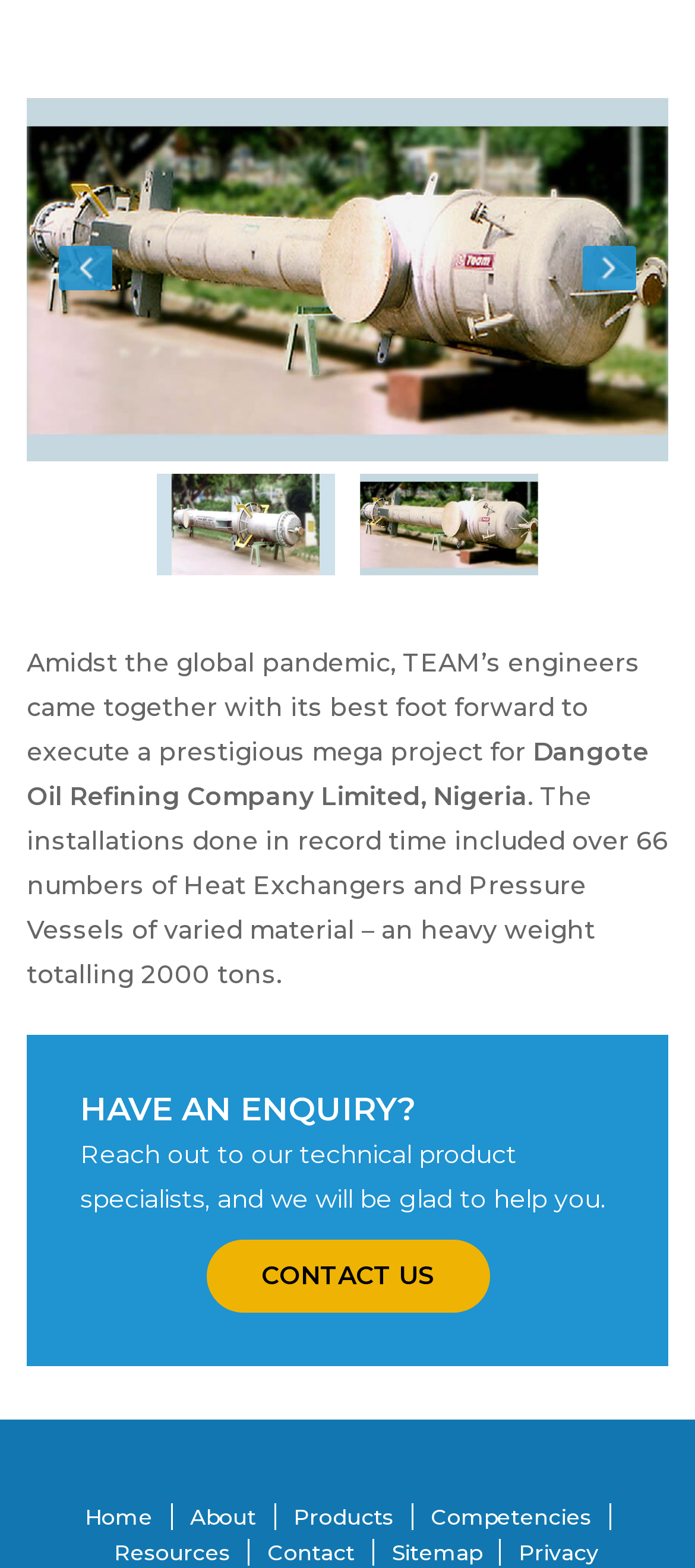Please identify the bounding box coordinates for the region that you need to click to follow this instruction: "Go to the 'Home' page".

[0.122, 0.959, 0.247, 0.976]